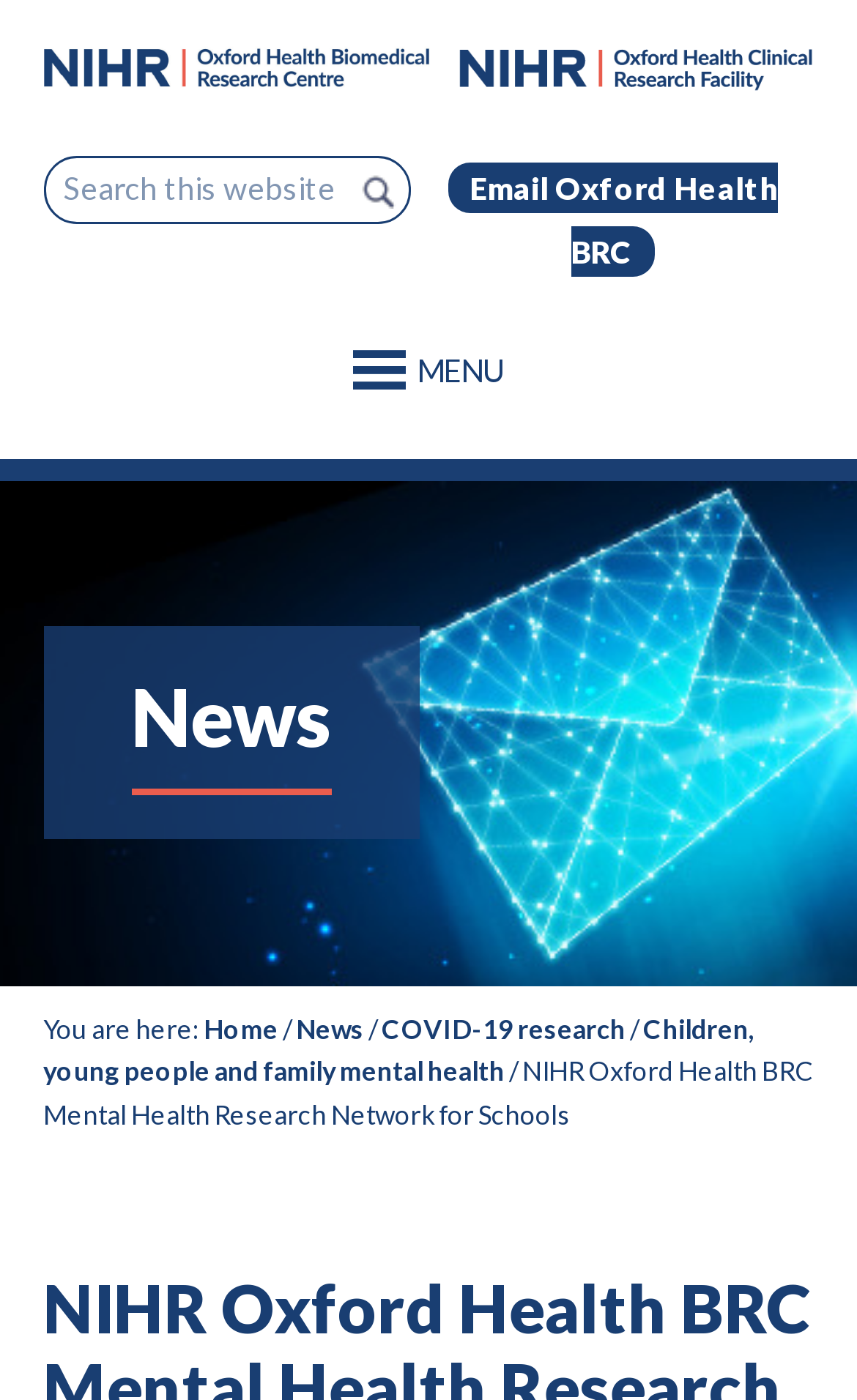How many links are there in the breadcrumb? Based on the image, give a response in one word or a short phrase.

4